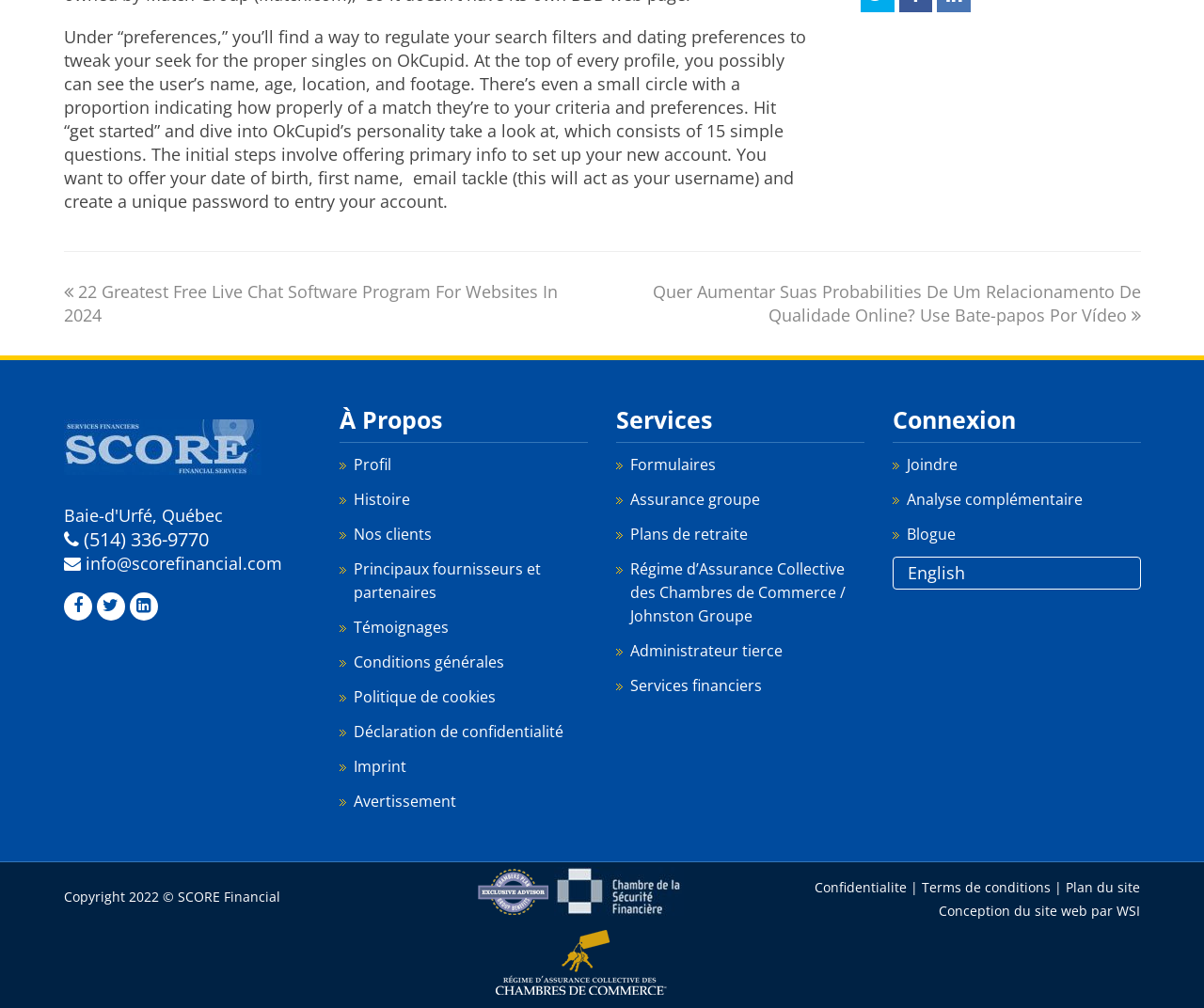Locate the bounding box coordinates of the element that needs to be clicked to carry out the instruction: "Click the logo". The coordinates should be given as four float numbers ranging from 0 to 1, i.e., [left, top, right, bottom].

[0.053, 0.453, 0.217, 0.476]